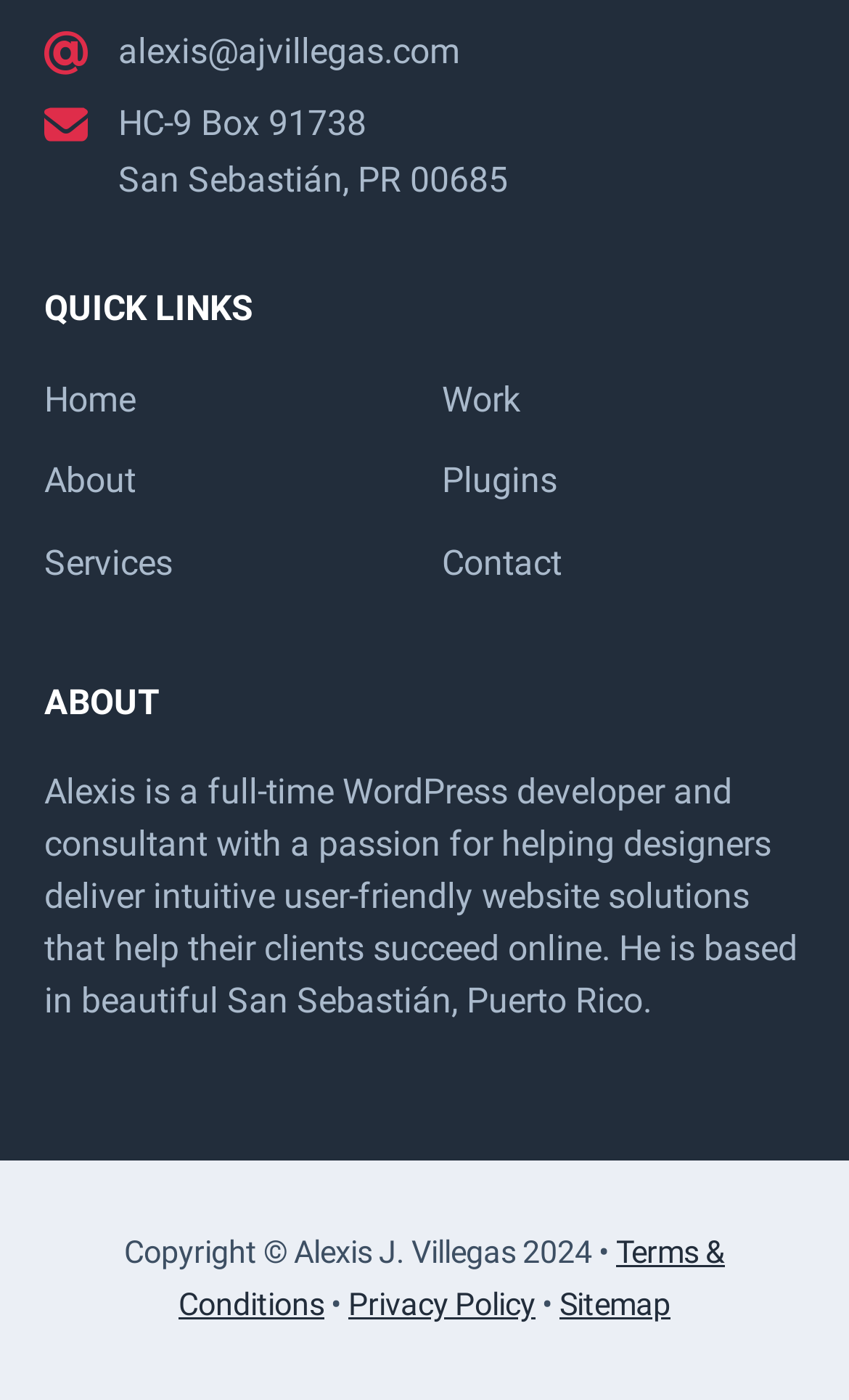What is Alexis's profession?
Please provide a comprehensive answer based on the contents of the image.

I found this information by reading the static text element that describes Alexis, which mentions that he is a full-time WordPress developer and consultant.